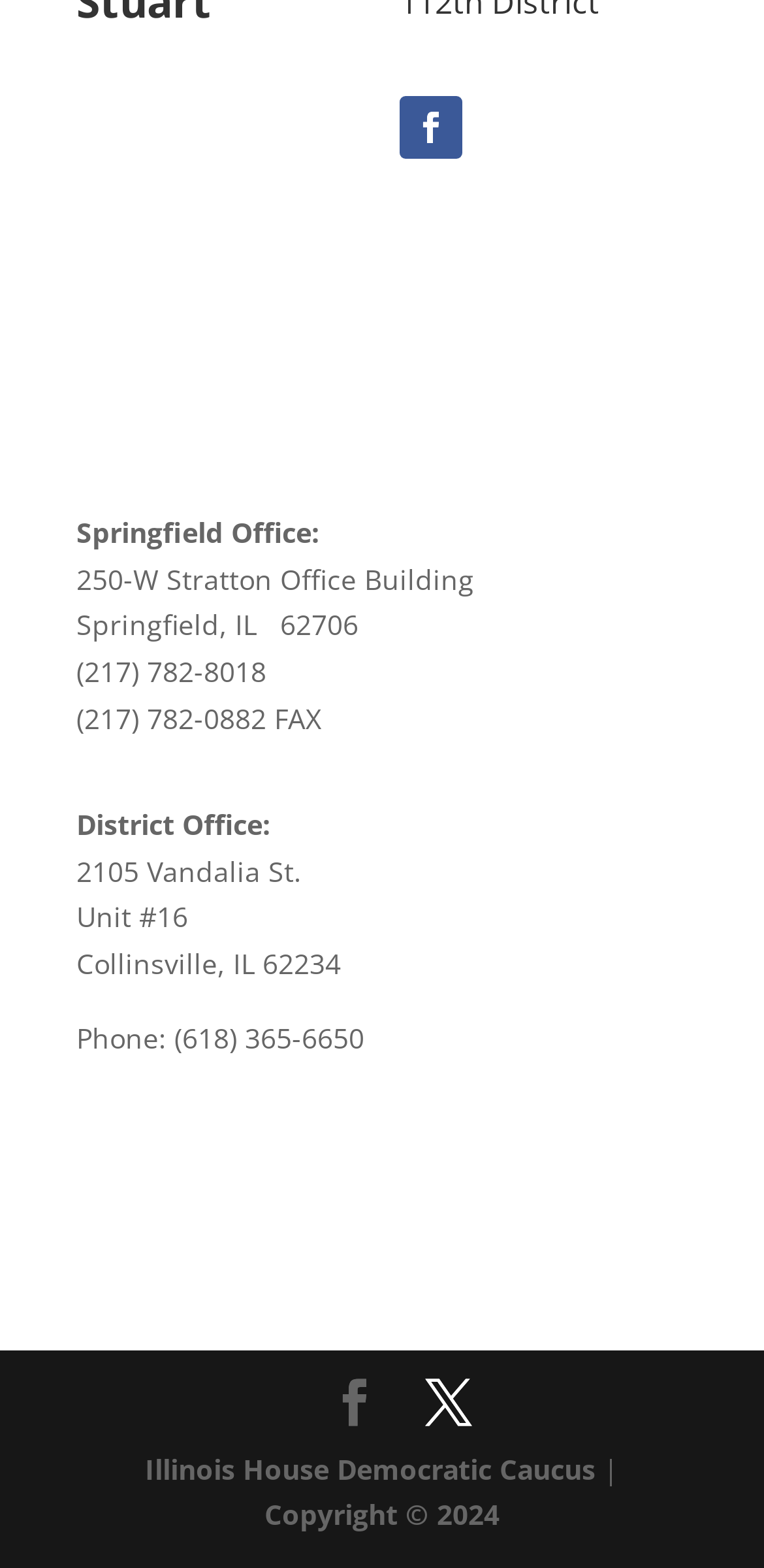Identify the bounding box of the UI component described as: "Facebook".

[0.433, 0.88, 0.495, 0.911]